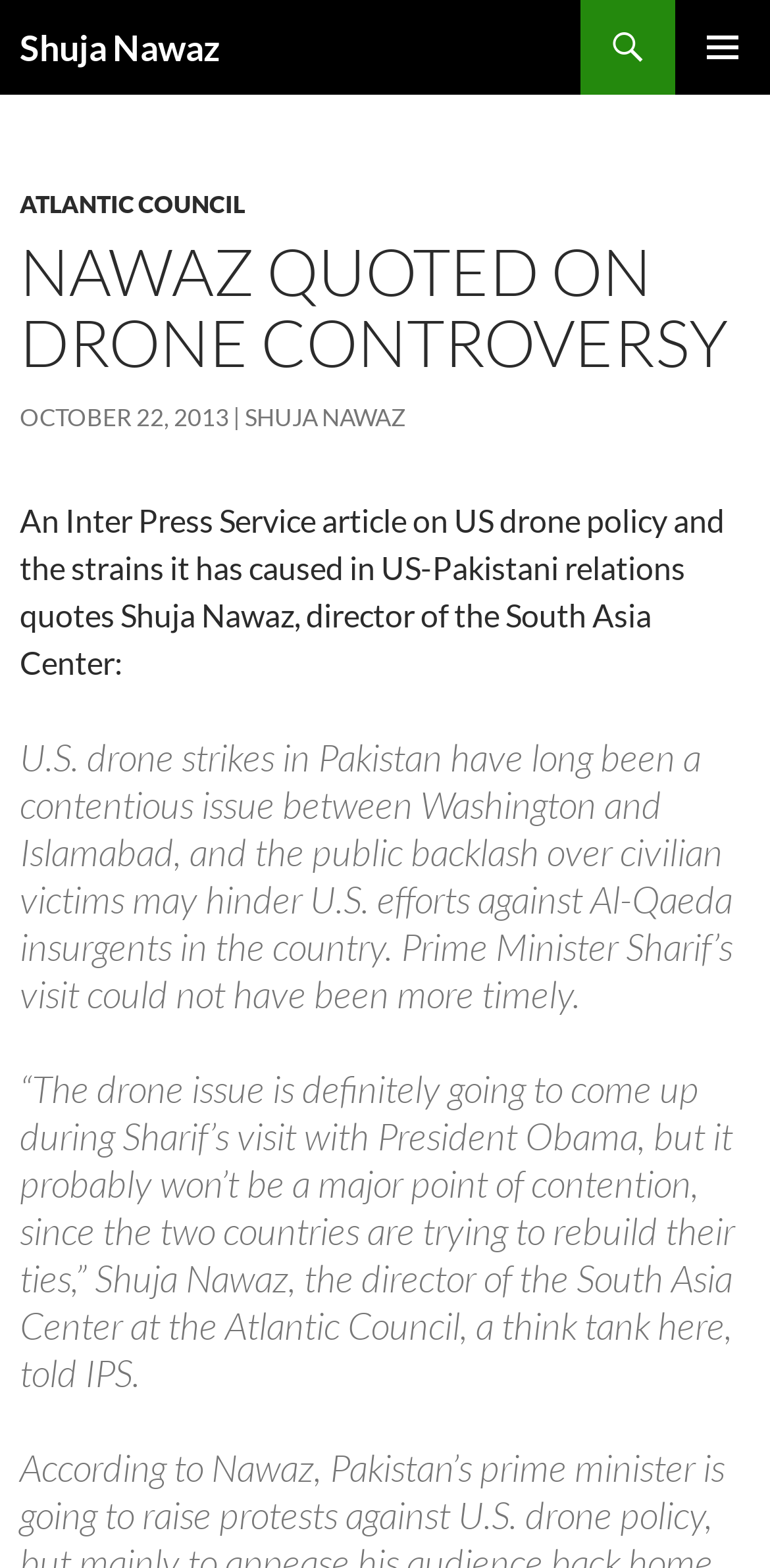Give a full account of the webpage's elements and their arrangement.

The webpage is about Shuja Nawaz being quoted on the drone controversy. At the top left, there is a heading with the name "Shuja Nawaz". Next to it, on the top right, there is a button labeled "PRIMARY MENU". Below the heading, there is a link to "SKIP TO CONTENT". 

The main content area is divided into two sections. The top section has a header with the title "NAWAZ QUOTED ON DRONE CONTROVERSY" and a link to "ATLANTIC COUNCIL" on the left, and a link to the date "OCTOBER 22, 2013" on the right. Below the title, there is a link to "SHUJA NAWAZ". 

The bottom section contains three paragraphs of text. The first paragraph describes an Inter Press Service article on US drone policy and its effects on US-Pakistani relations, quoting Shuja Nawaz. The second paragraph discusses the contentious issue of US drone strikes in Pakistan and their impact on US efforts against Al-Qaeda. The third paragraph quotes Shuja Nawaz, the director of the South Asia Center at the Atlantic Council, on the drone issue and its potential impact on the visit of Prime Minister Sharif to the US.